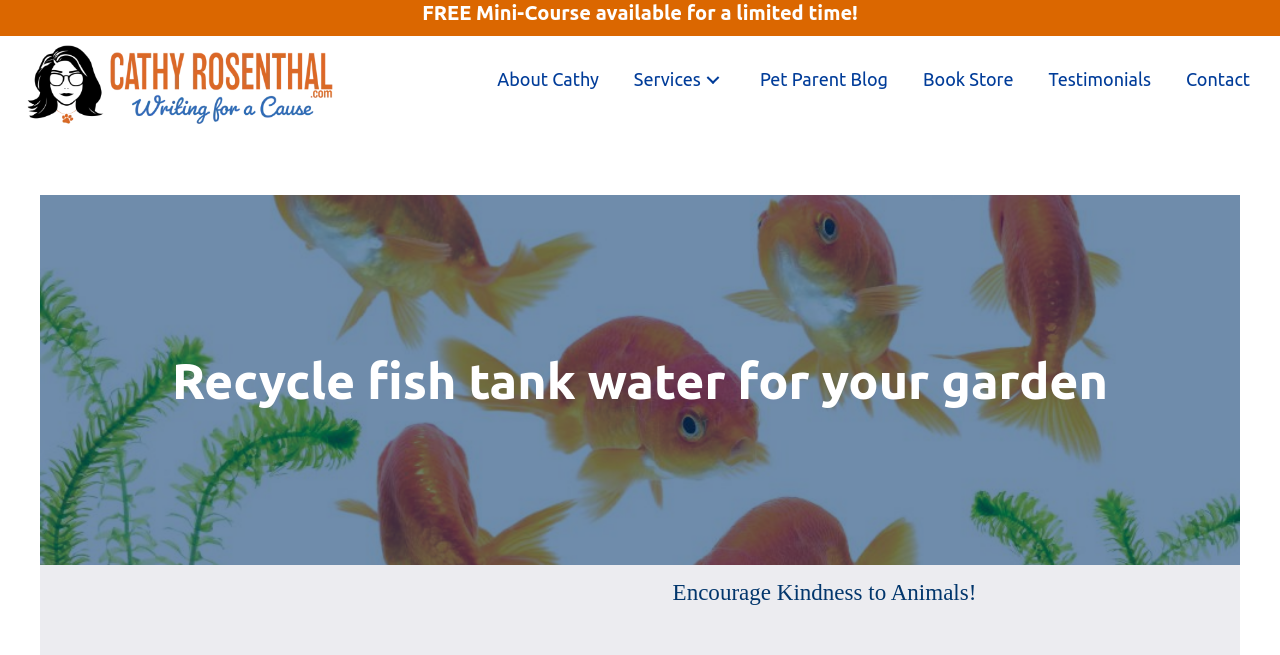What is the name of the author?
Kindly give a detailed and elaborate answer to the question.

The name of the author can be found in the logo link at the top left corner of the webpage, which is 'Cathy Rosenthal Logo'. This logo is also accompanied by a link with the text 'Cathy M. Rosenthal', indicating that Cathy M. Rosenthal is the author of the webpage.